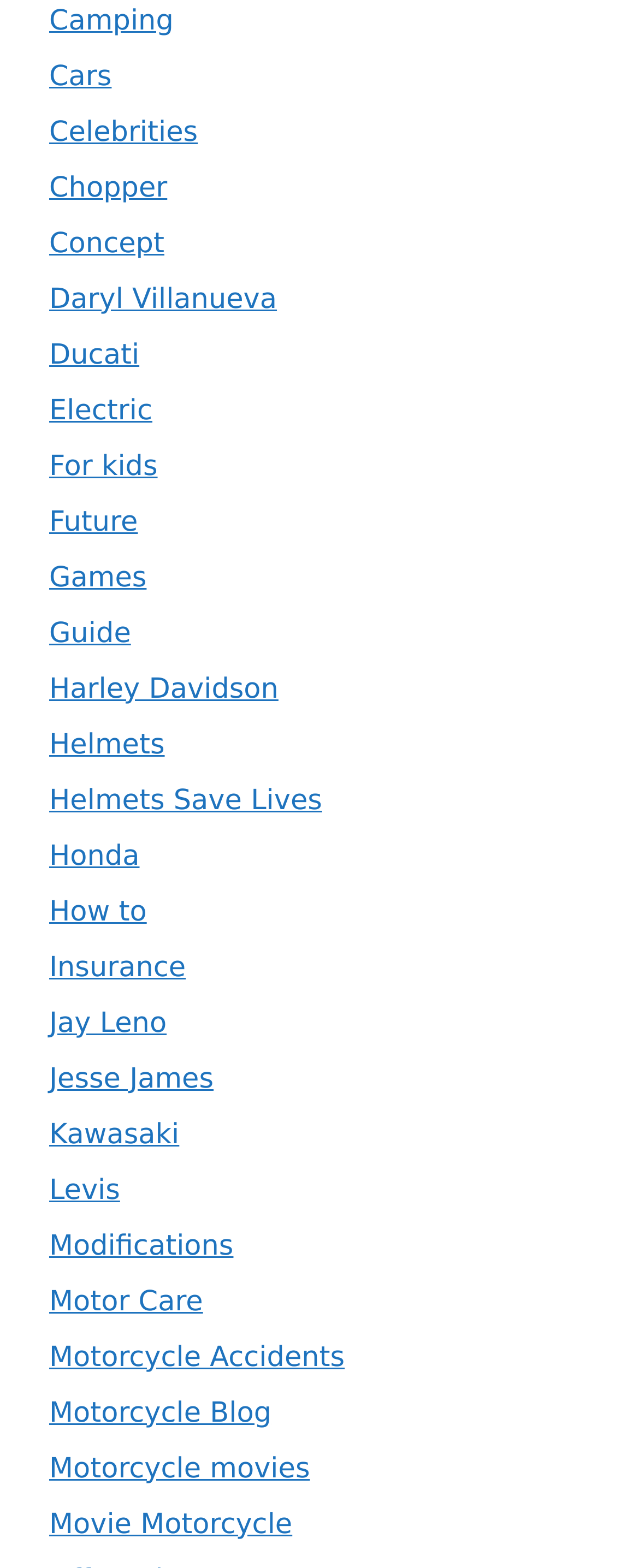How many links are related to safety?
Please provide a single word or phrase as your answer based on the screenshot.

2